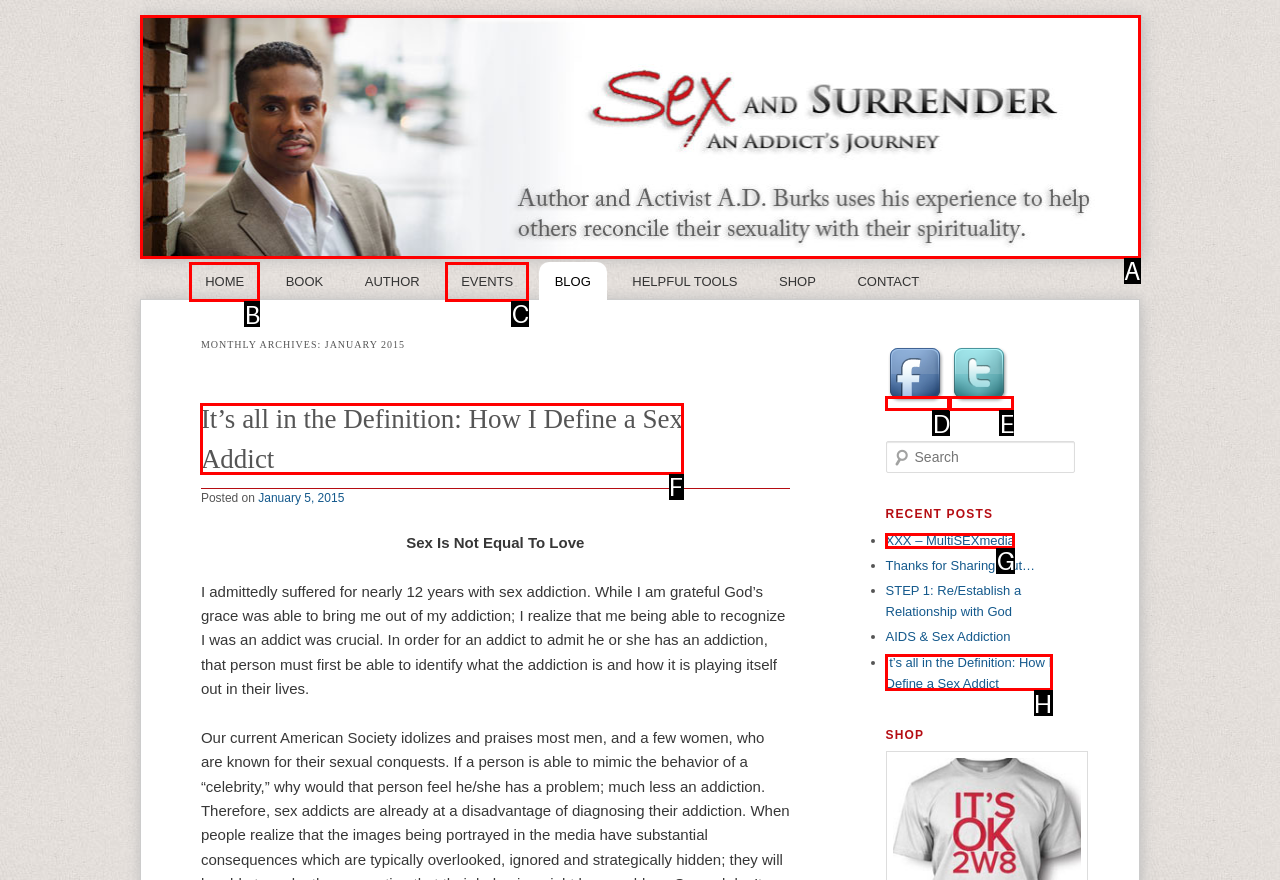Select the appropriate HTML element to click on to finish the task: Click on the 'HOME' link.
Answer with the letter corresponding to the selected option.

B